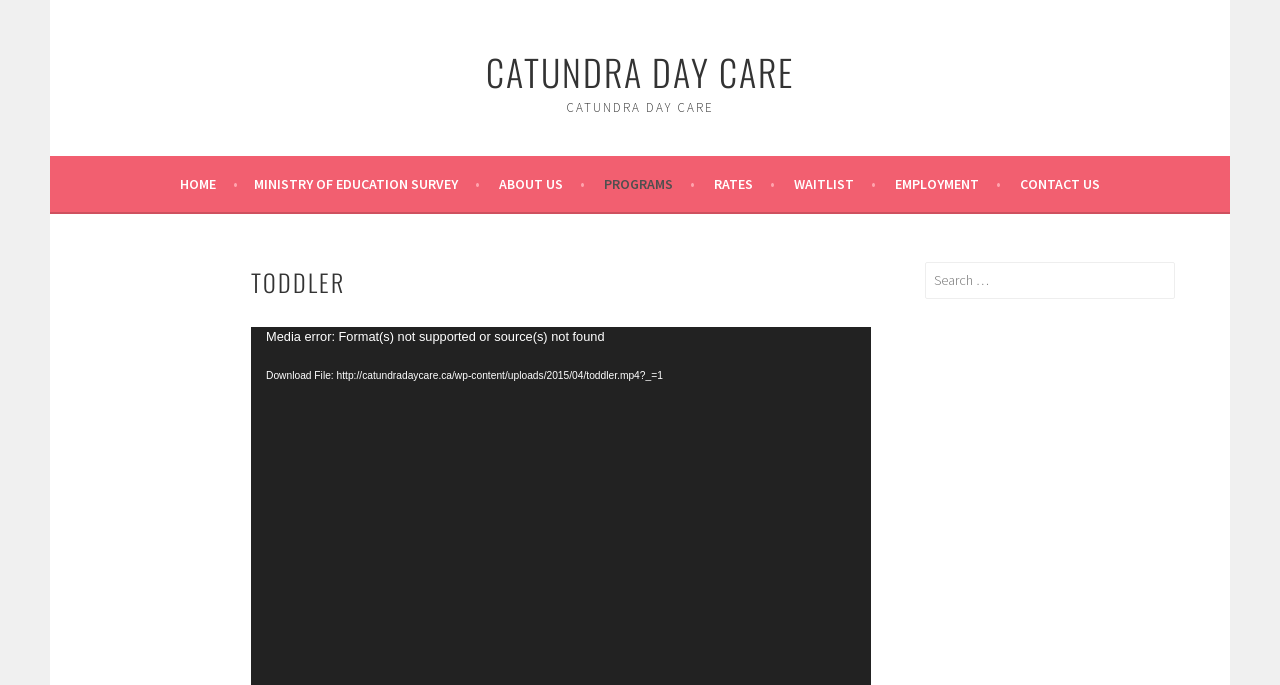What is the name of the day care?
Look at the screenshot and give a one-word or phrase answer.

Catundra Day Care